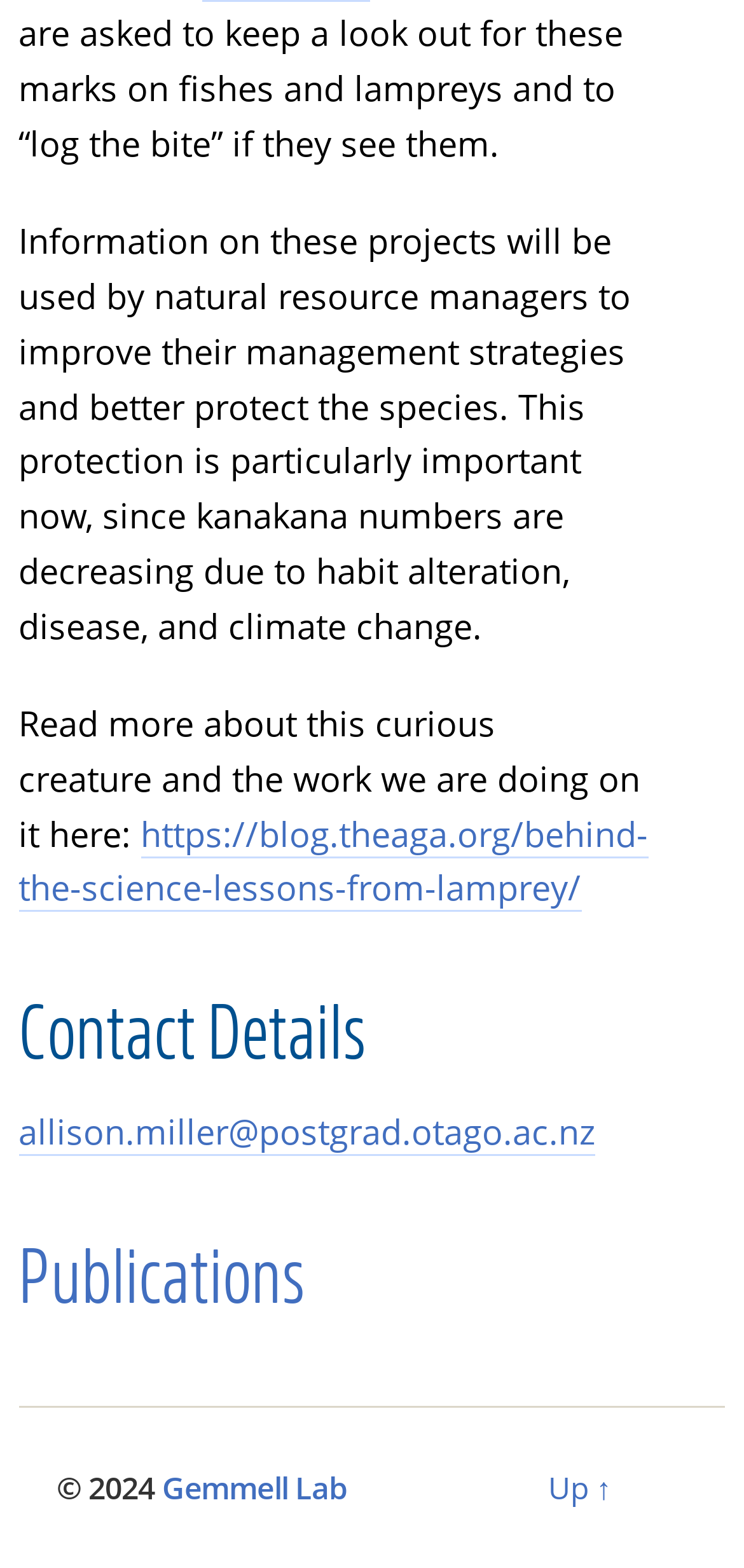Provide the bounding box for the UI element matching this description: "Gemmell Lab".

[0.218, 0.936, 0.466, 0.962]